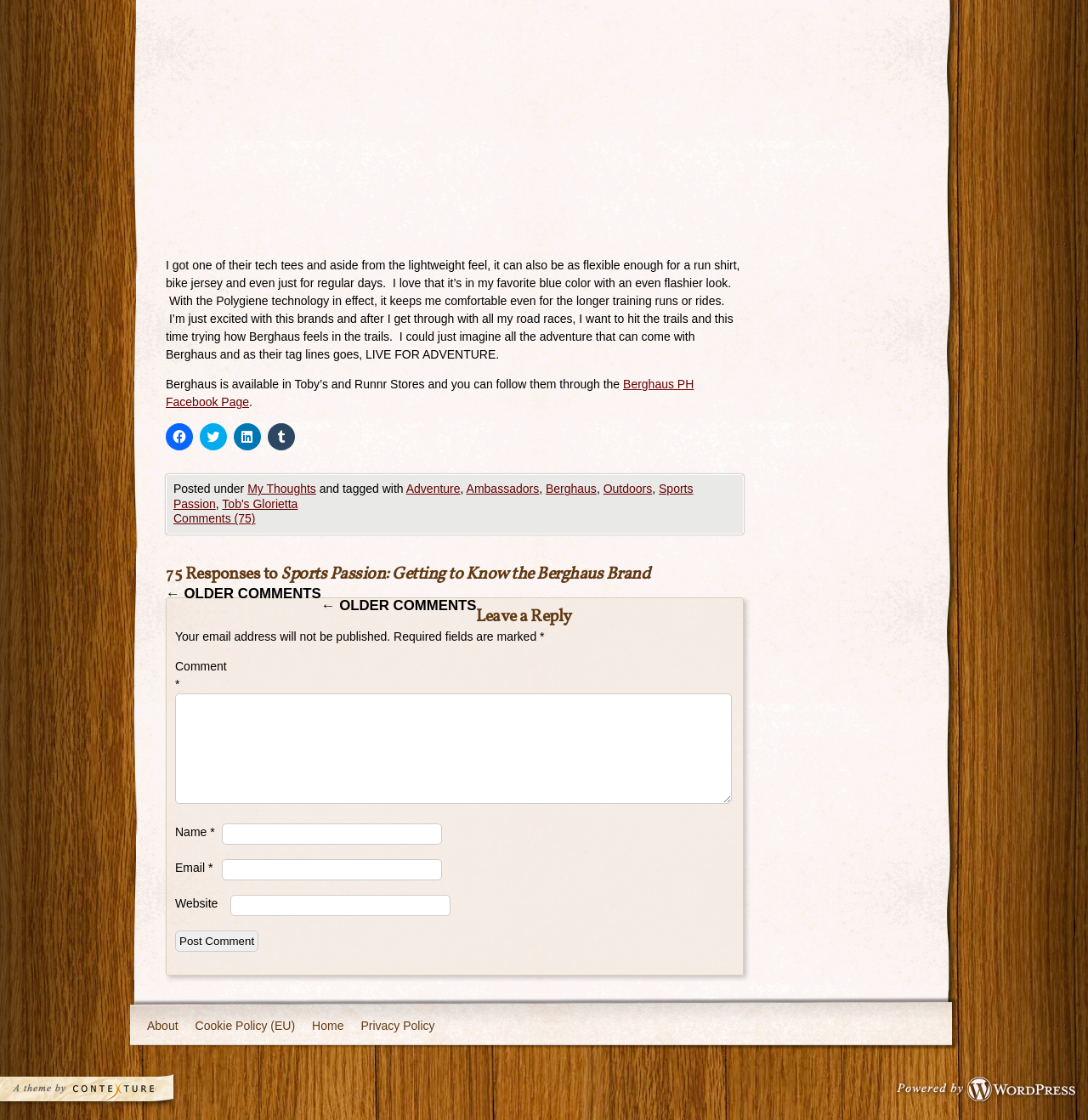Determine the bounding box of the UI component based on this description: "parent_node: Email * aria-describedby="email-notes" name="email"". The bounding box coordinates should be four float values between 0 and 1, i.e., [left, top, right, bottom].

[0.204, 0.767, 0.406, 0.786]